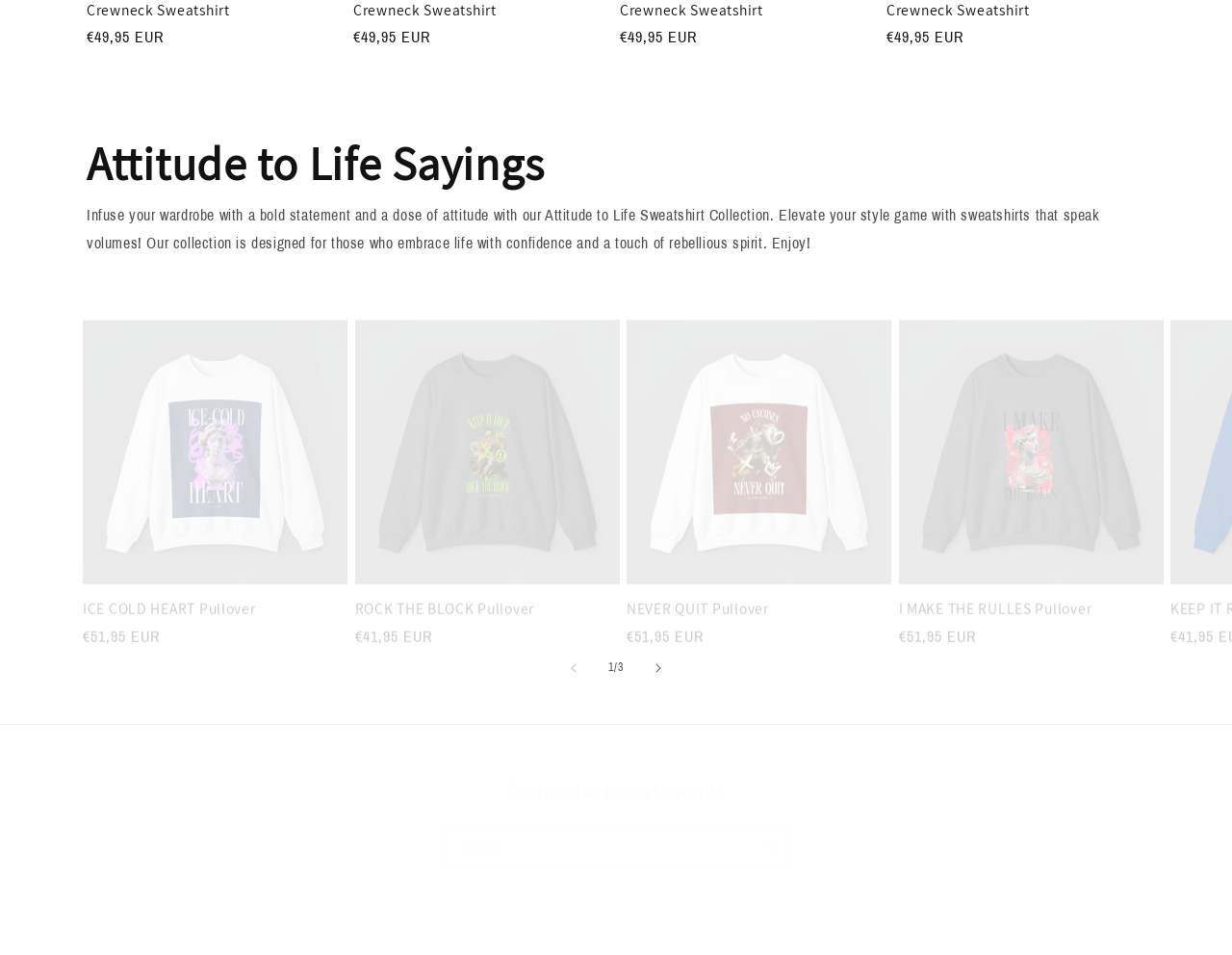Locate the UI element that matches the description aria-label="Load slide 3 of 4" in the webpage screenshot. Return the bounding box coordinates in the format (top-left x, top-left y, bottom-right x, bottom-right y), with values ranging from 0 to 1.

None